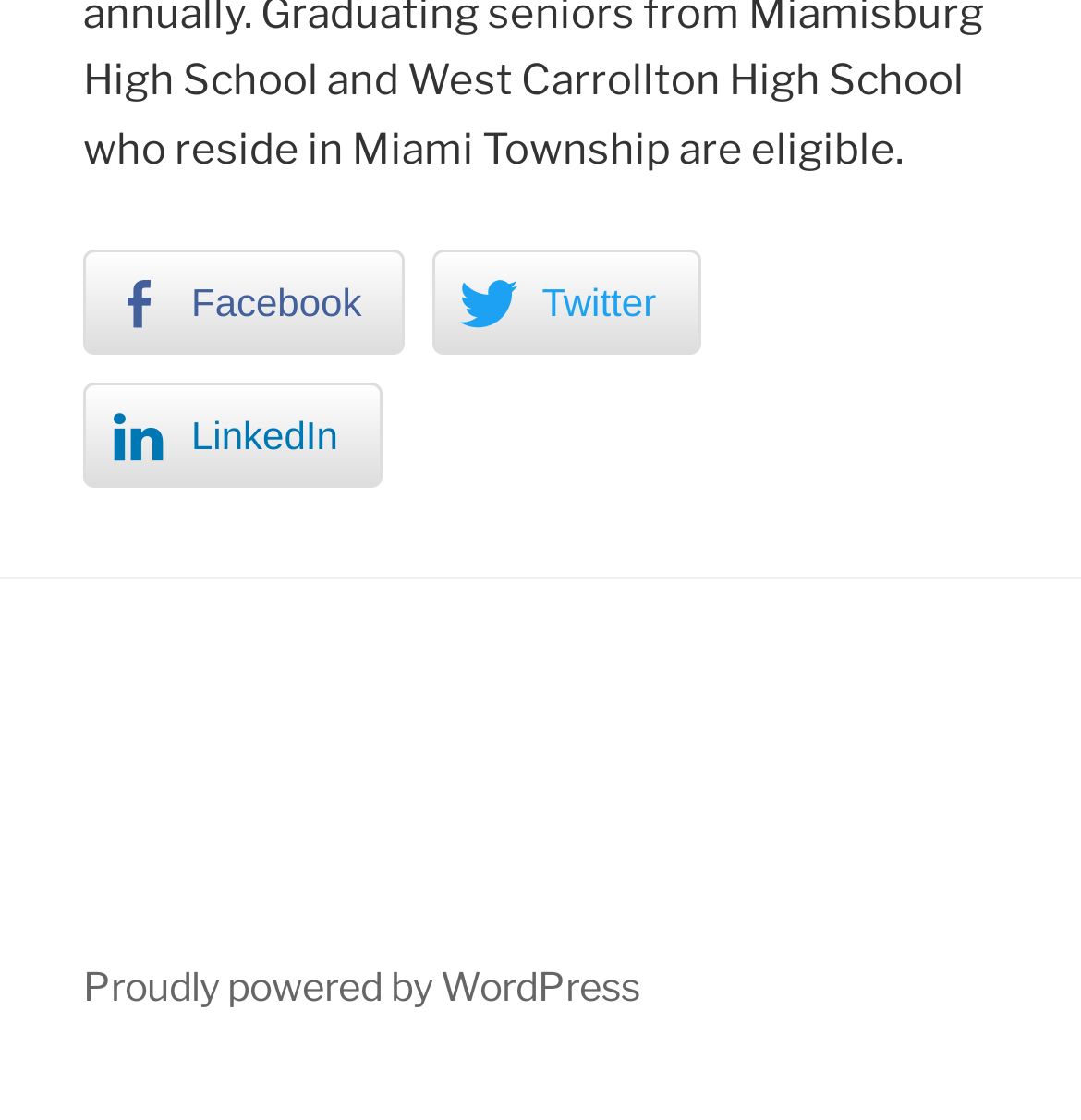Provide the bounding box coordinates in the format (top-left x, top-left y, bottom-right x, bottom-right y). All values are floating point numbers between 0 and 1. Determine the bounding box coordinate of the UI element described as: Facebook

[0.077, 0.222, 0.376, 0.316]